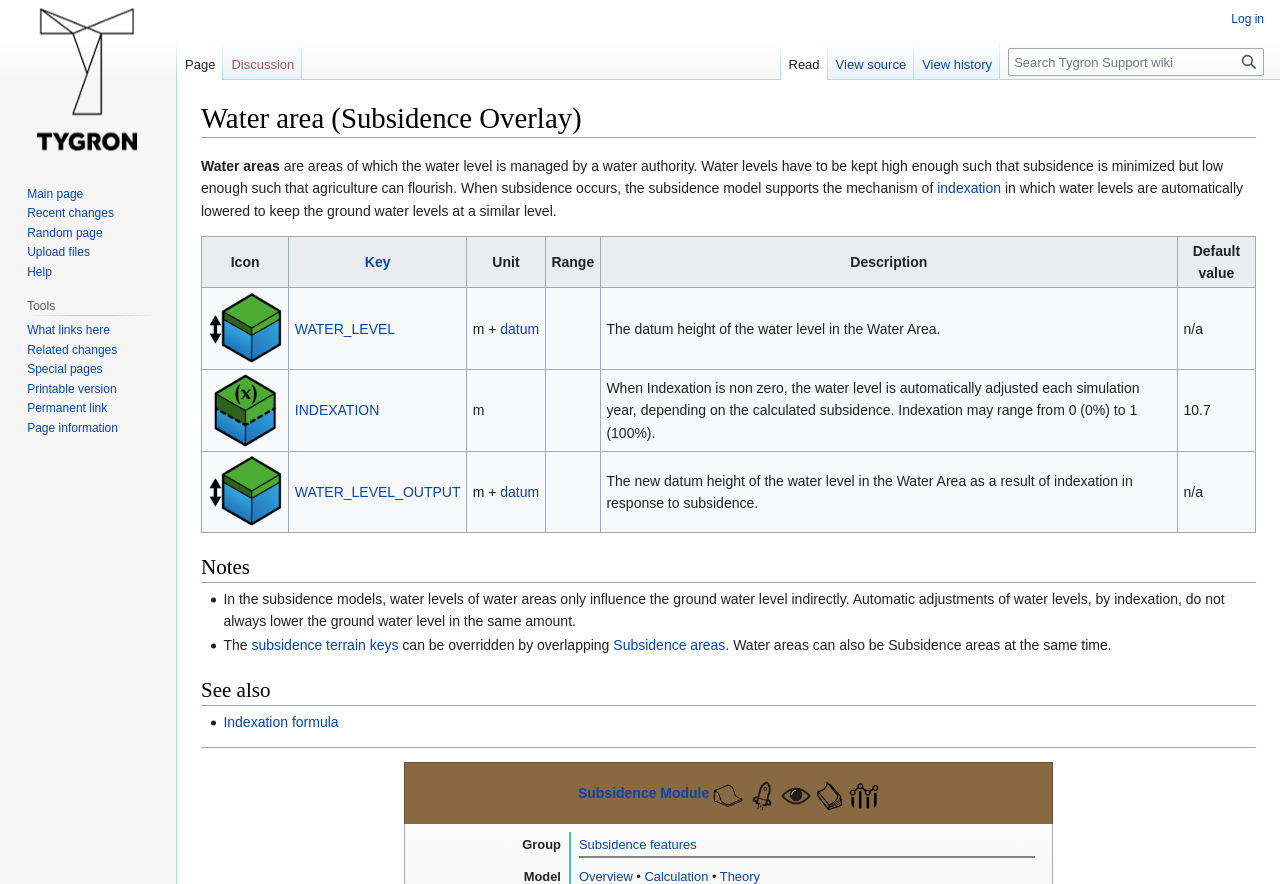Extract the main title from the webpage and generate its text.

Water area (Subsidence Overlay)